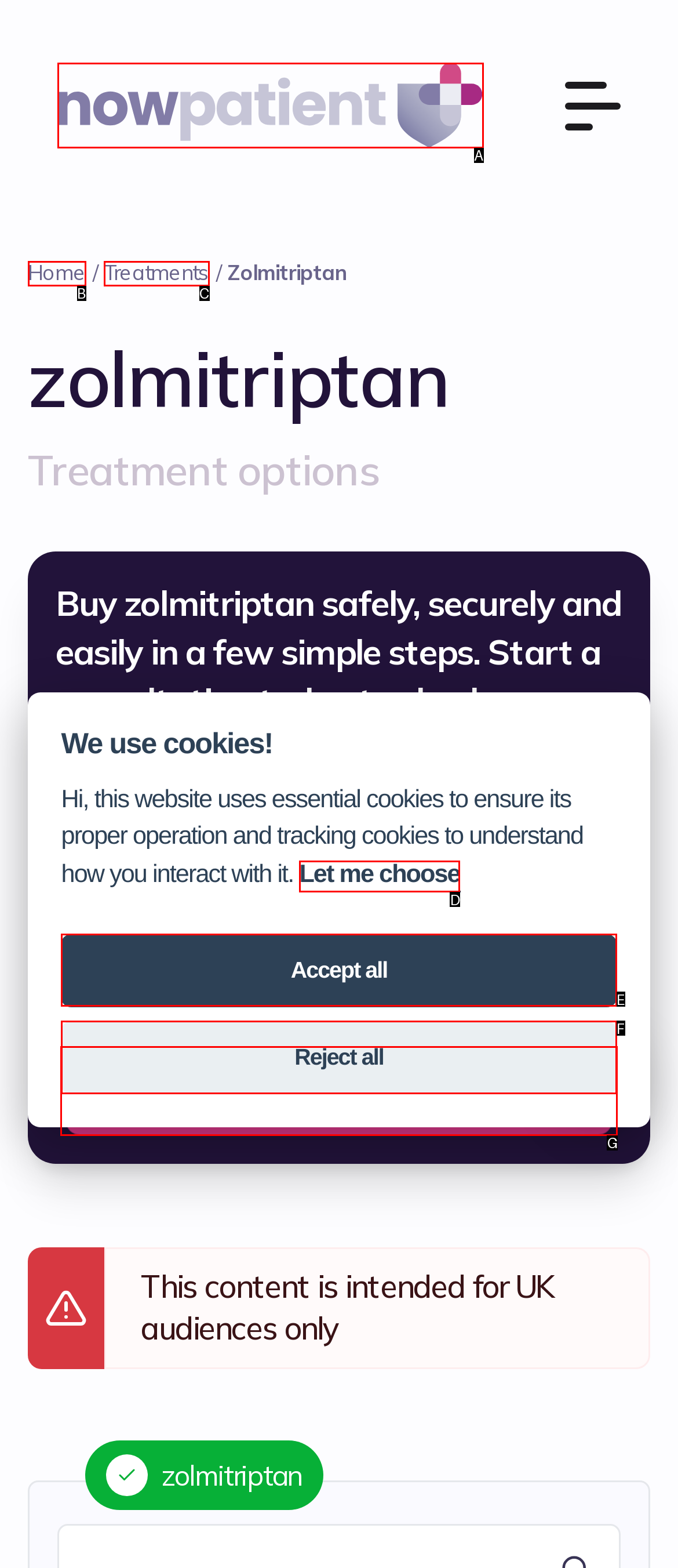Given the description: Special Editions, identify the matching option. Answer with the corresponding letter.

None